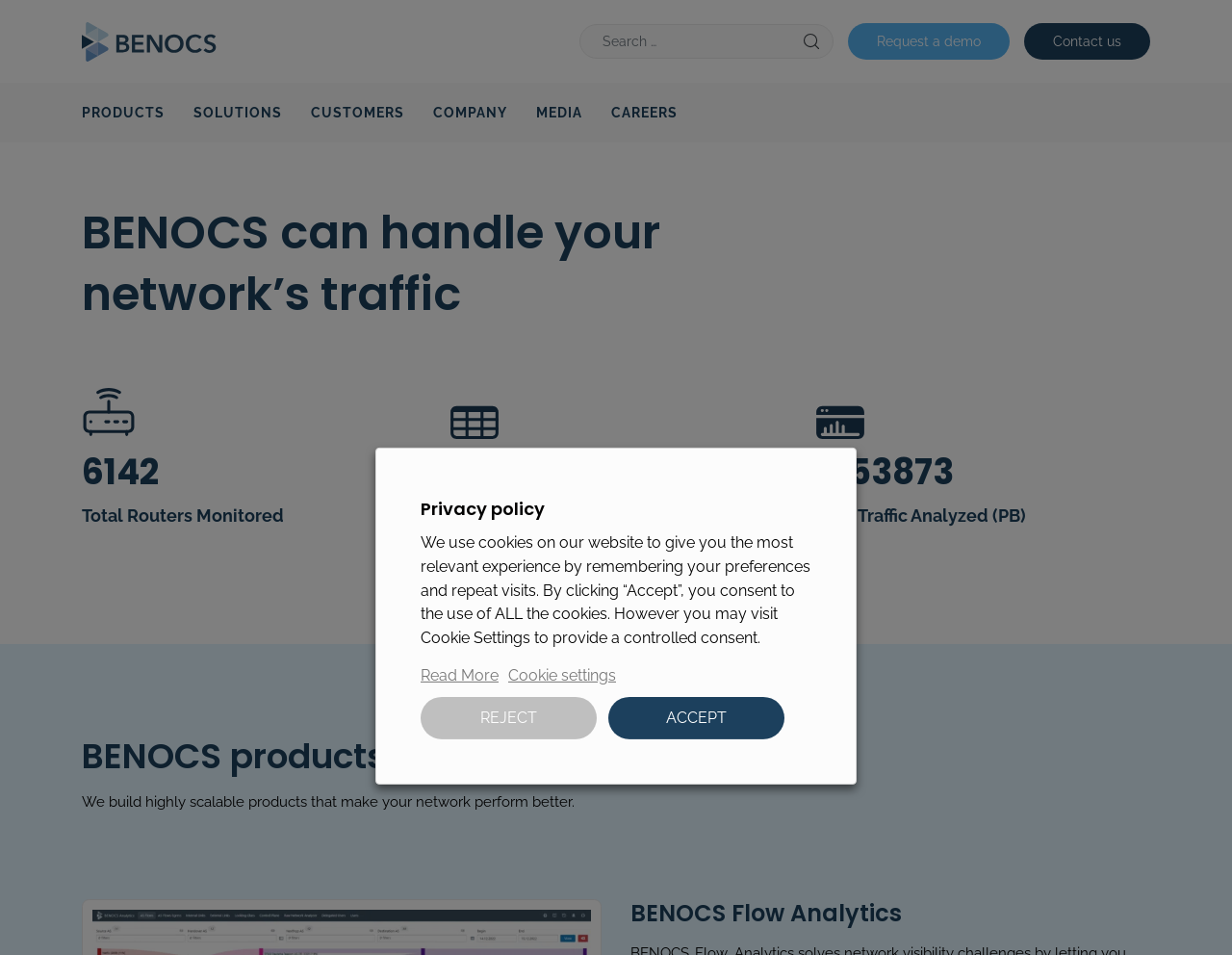Please answer the following query using a single word or phrase: 
What is the purpose of the search box?

To search the website